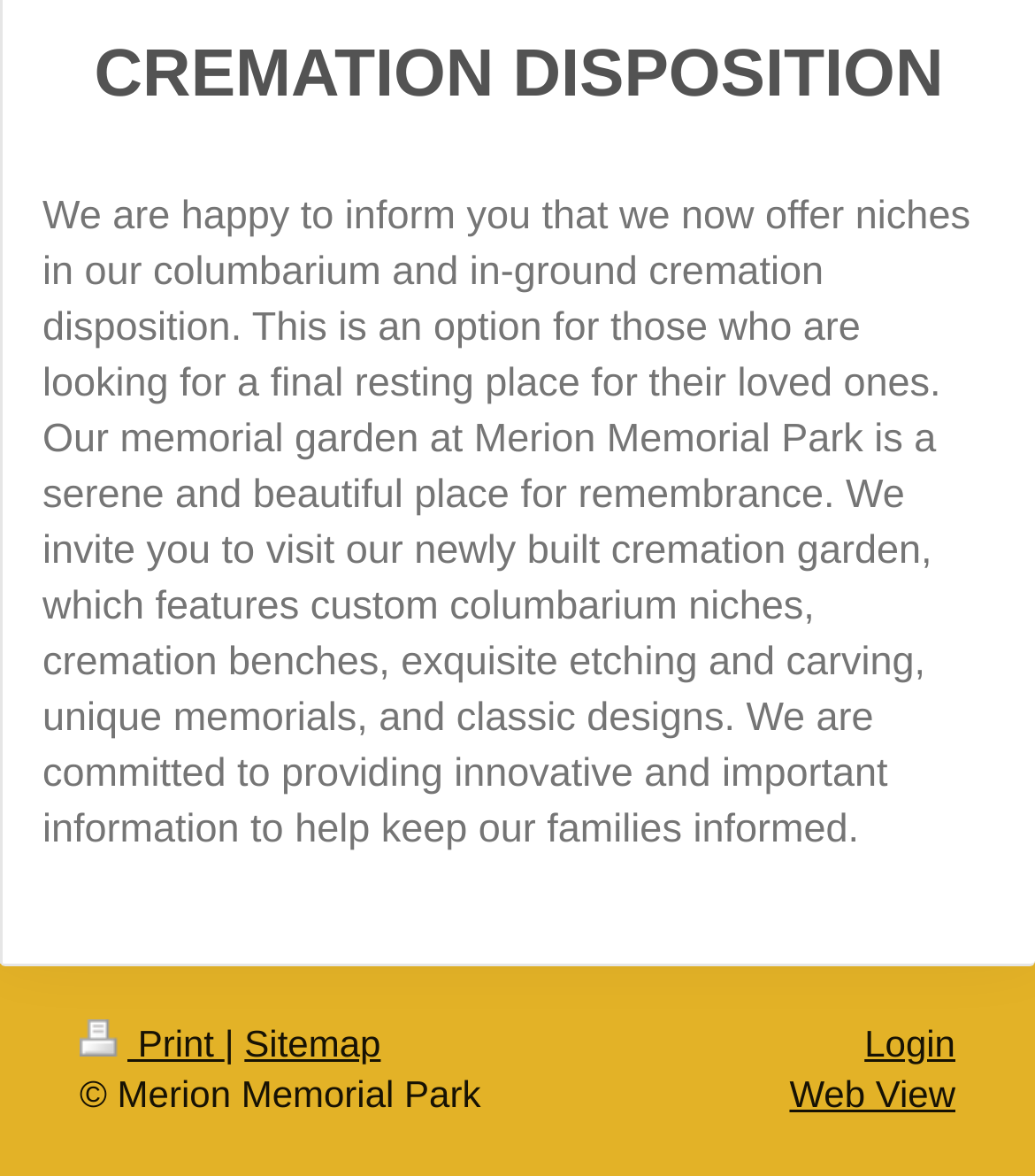Find the bounding box coordinates for the HTML element described as: "100 Years Ago...". The coordinates should consist of four float values between 0 and 1, i.e., [left, top, right, bottom].

None